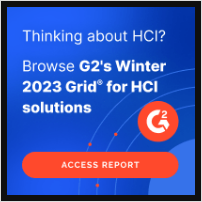What is the topic of the comprehensive report provided by G2?
Please provide a single word or phrase answer based on the image.

HCI solutions